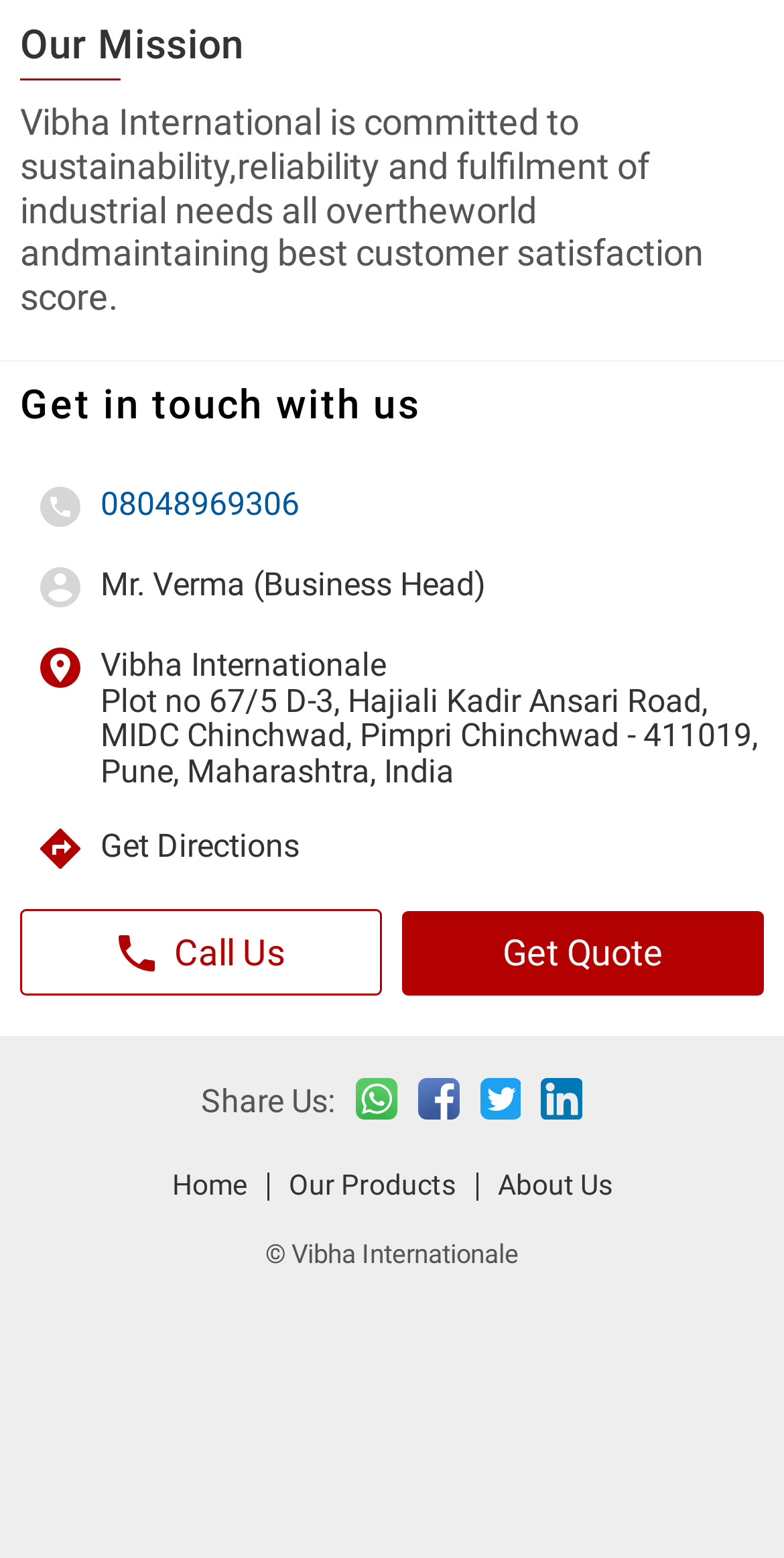Determine the bounding box for the UI element described here: "Call Us".

[0.026, 0.584, 0.487, 0.639]